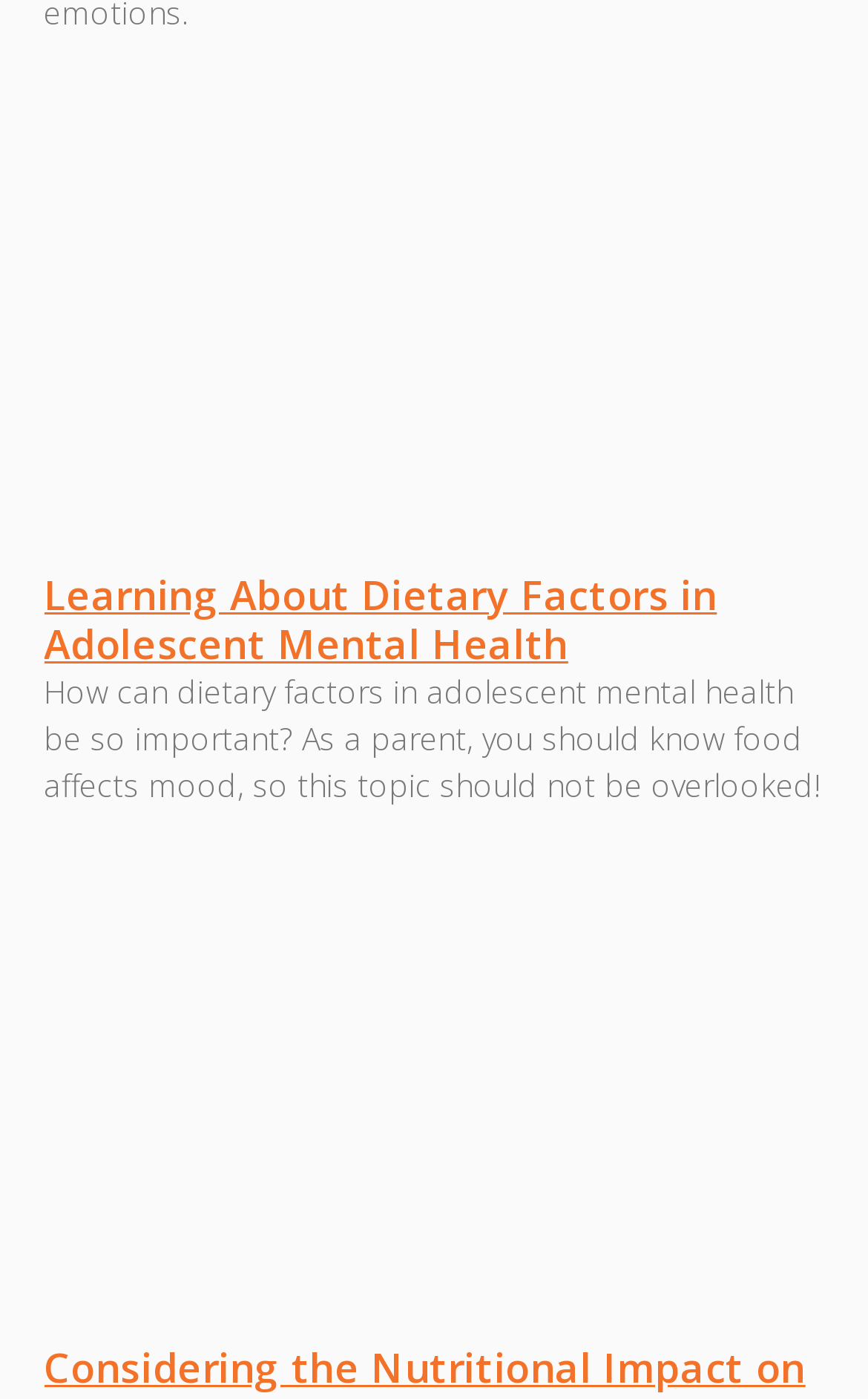Use the details in the image to answer the question thoroughly: 
What is the topic of the article?

Based on the webpage, I can see that the article is about the importance of dietary factors in adolescent mental health. The heading 'Learning About Dietary Factors in Adolescent Mental Health' and the text 'How can dietary factors in adolescent mental health be so important?' suggest that the article is focused on this topic.